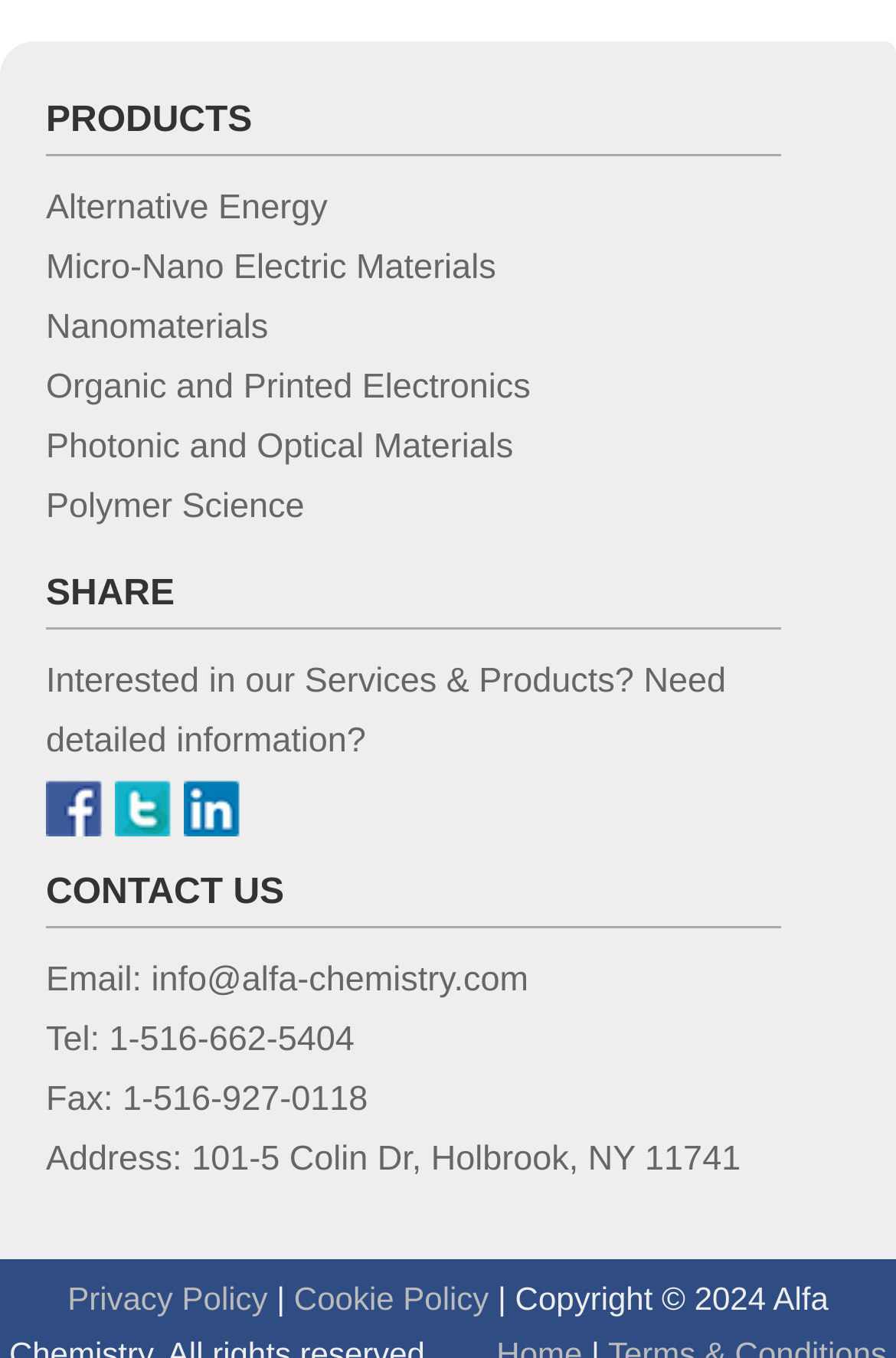Please determine the bounding box coordinates of the section I need to click to accomplish this instruction: "View Nanomaterials".

[0.051, 0.227, 0.299, 0.256]